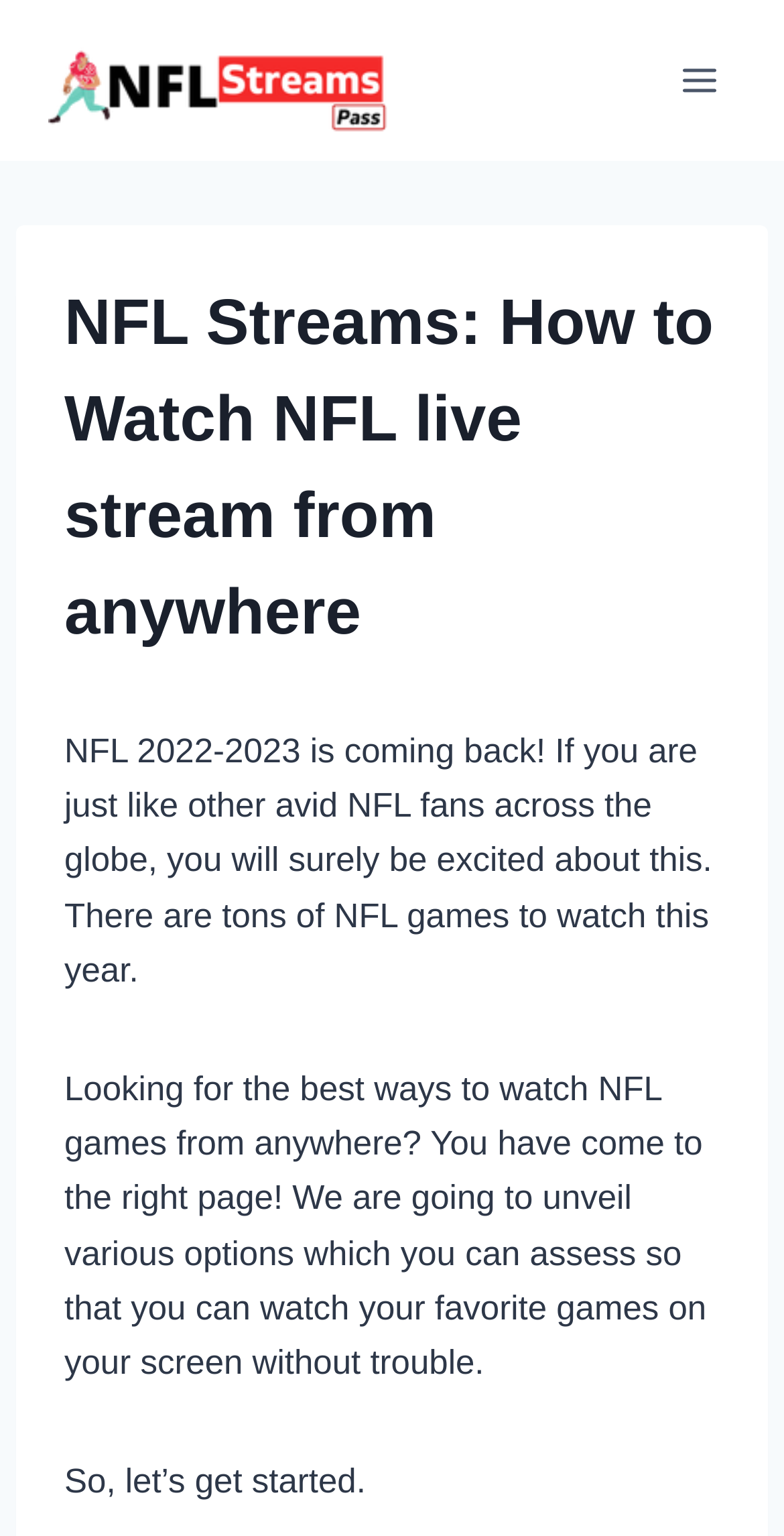What is the current NFL season mentioned?
Please answer the question with a single word or phrase, referencing the image.

2022-2023